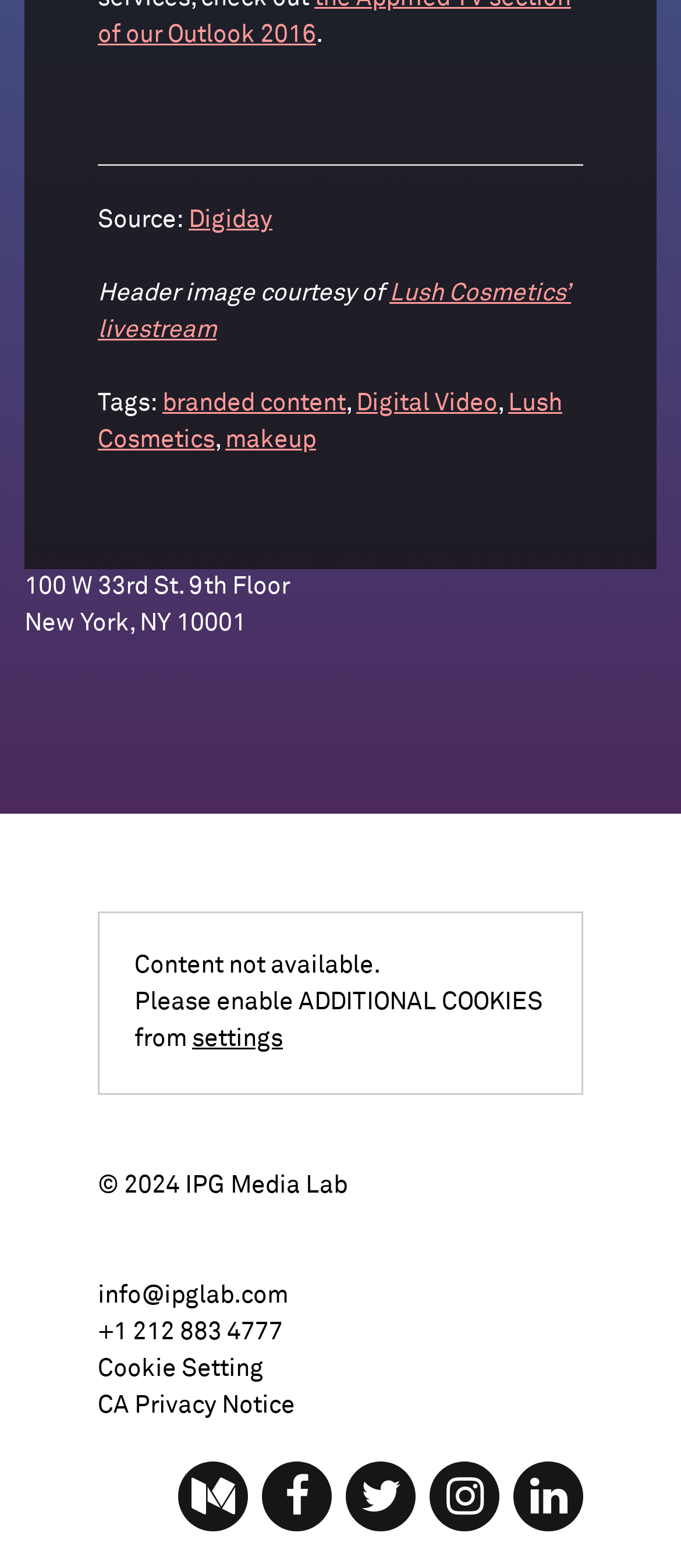Provide the bounding box coordinates of the section that needs to be clicked to accomplish the following instruction: "Close the popup."

None